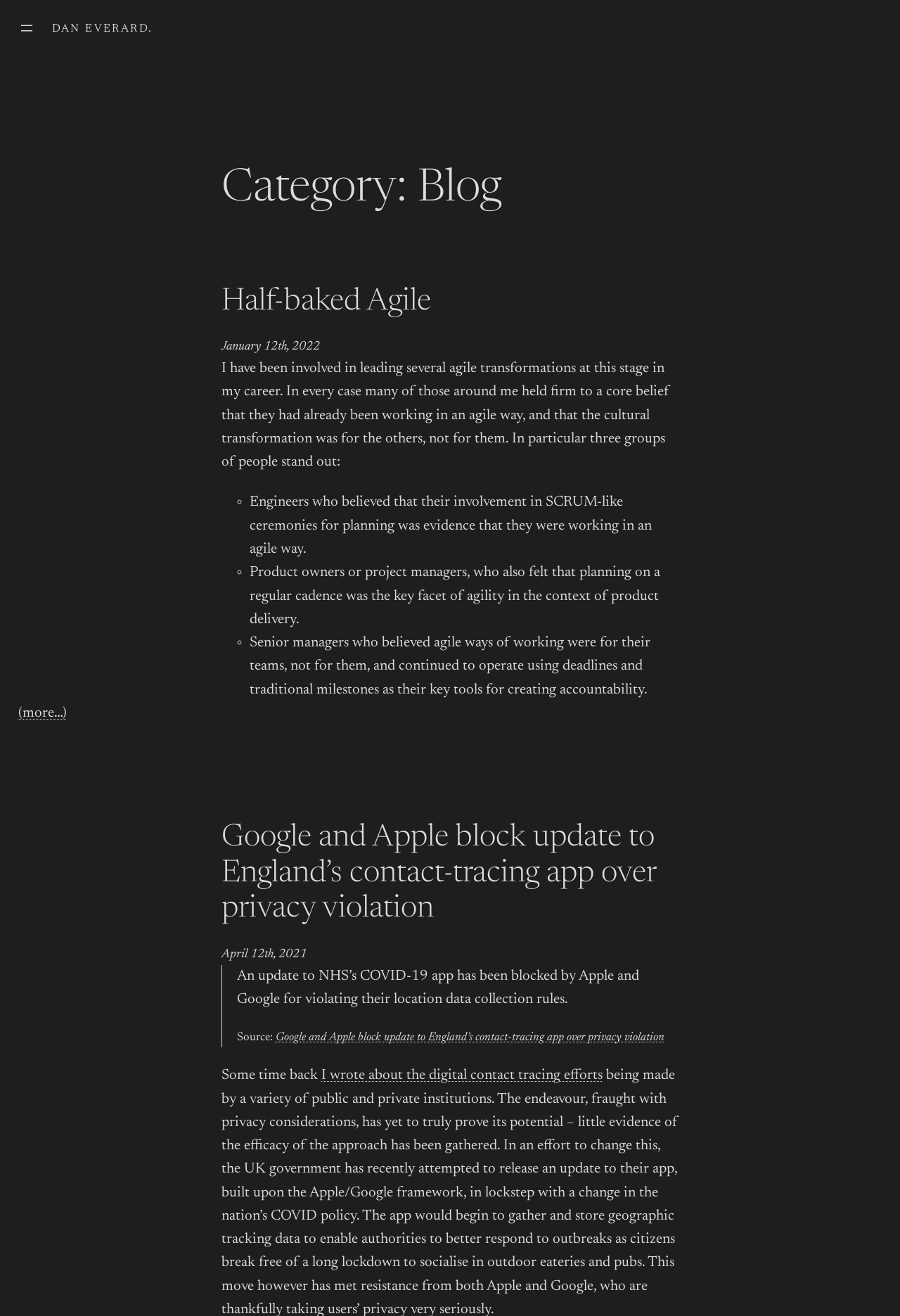Predict the bounding box of the UI element based on this description: "January 12th, 2022".

[0.246, 0.259, 0.355, 0.268]